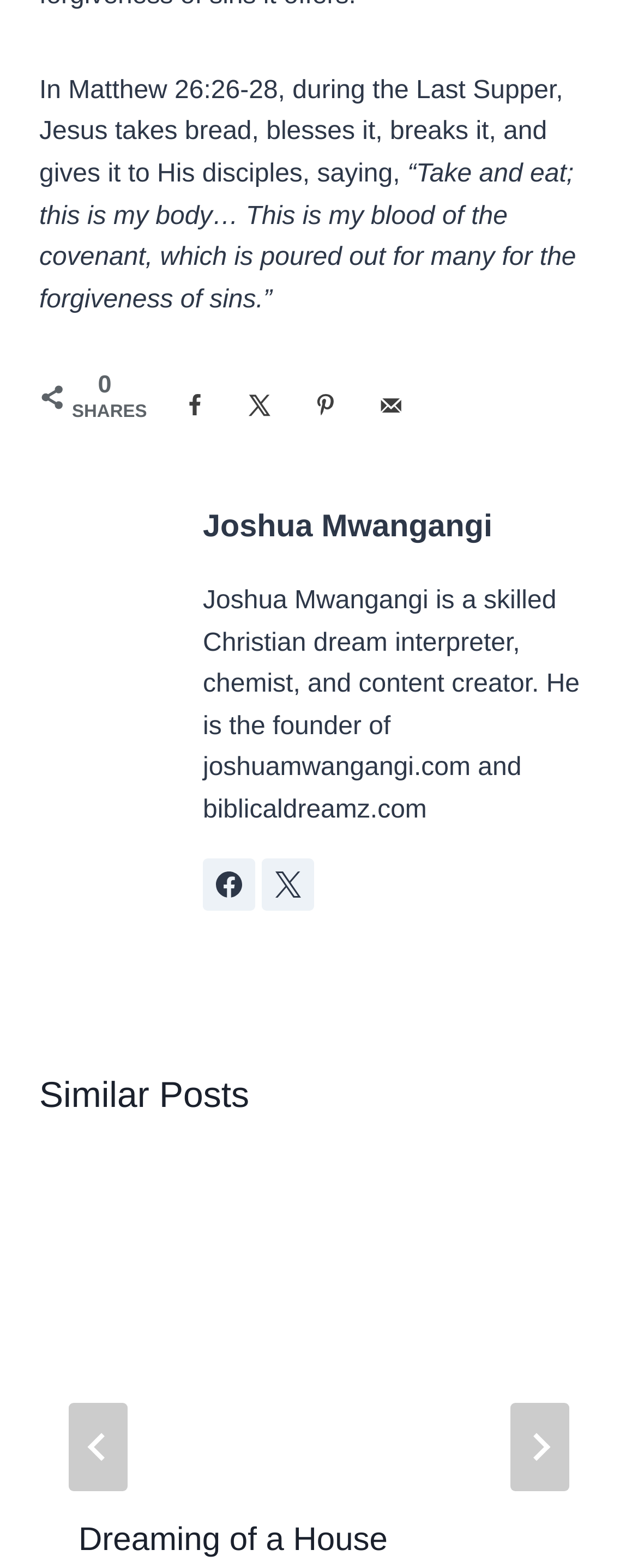Indicate the bounding box coordinates of the clickable region to achieve the following instruction: "View similar post 'Dreaming of a House Construction'."

[0.062, 0.741, 0.938, 0.941]